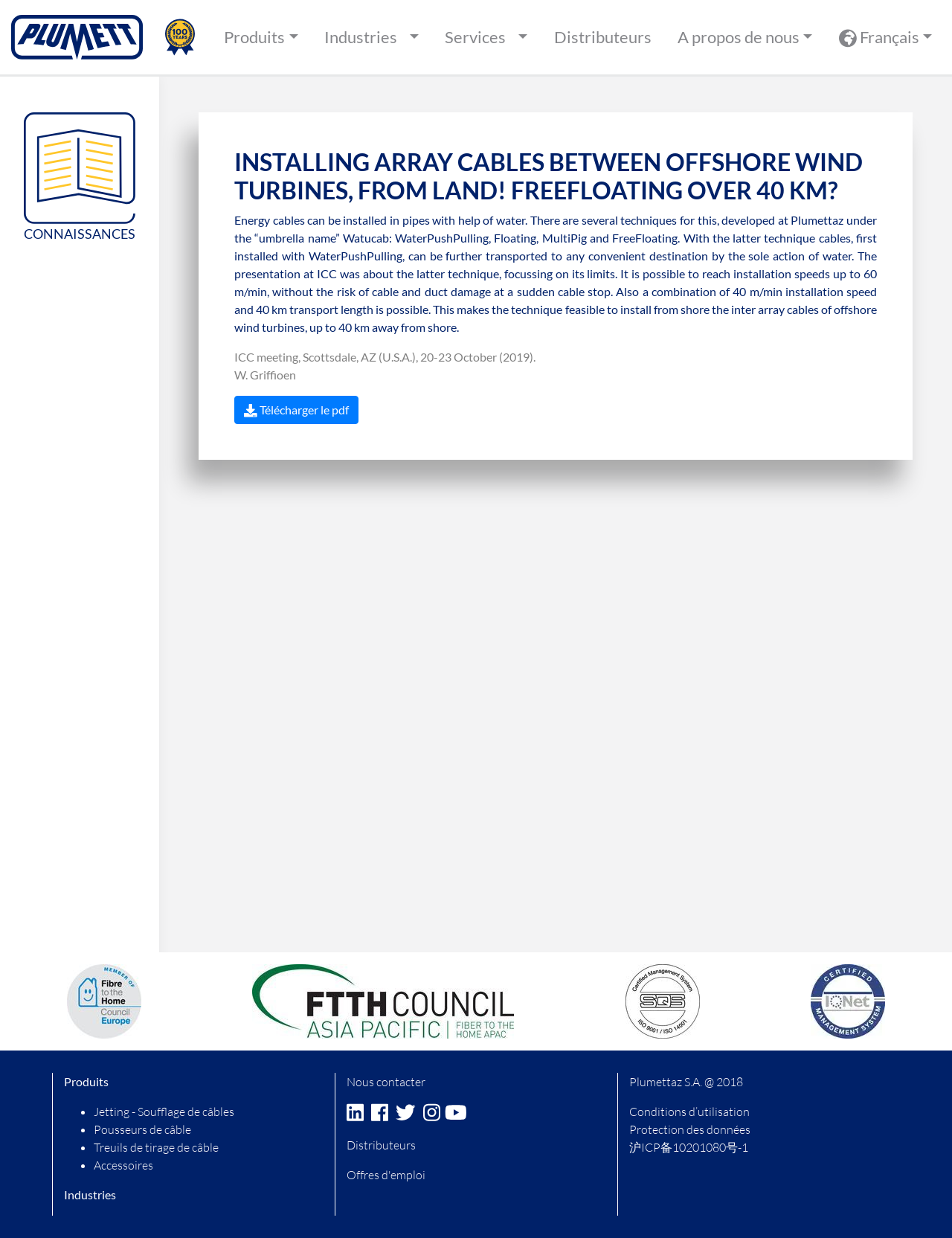What is the location of the ICC meeting?
Please provide a comprehensive answer based on the information in the image.

I found the location of the ICC meeting by reading the text 'ICC meeting, Scottsdale, AZ (U.S.A.), 20-23 October (2019).' which is located below the heading 'INSTALLING ARRAY CABLES BETWEEN OFFSHORE WIND TURBINES, FROM LAND! FREEFLOATING OVER 40 KM?'. This suggests that the location of the ICC meeting is Scottsdale, AZ (U.S.A.).